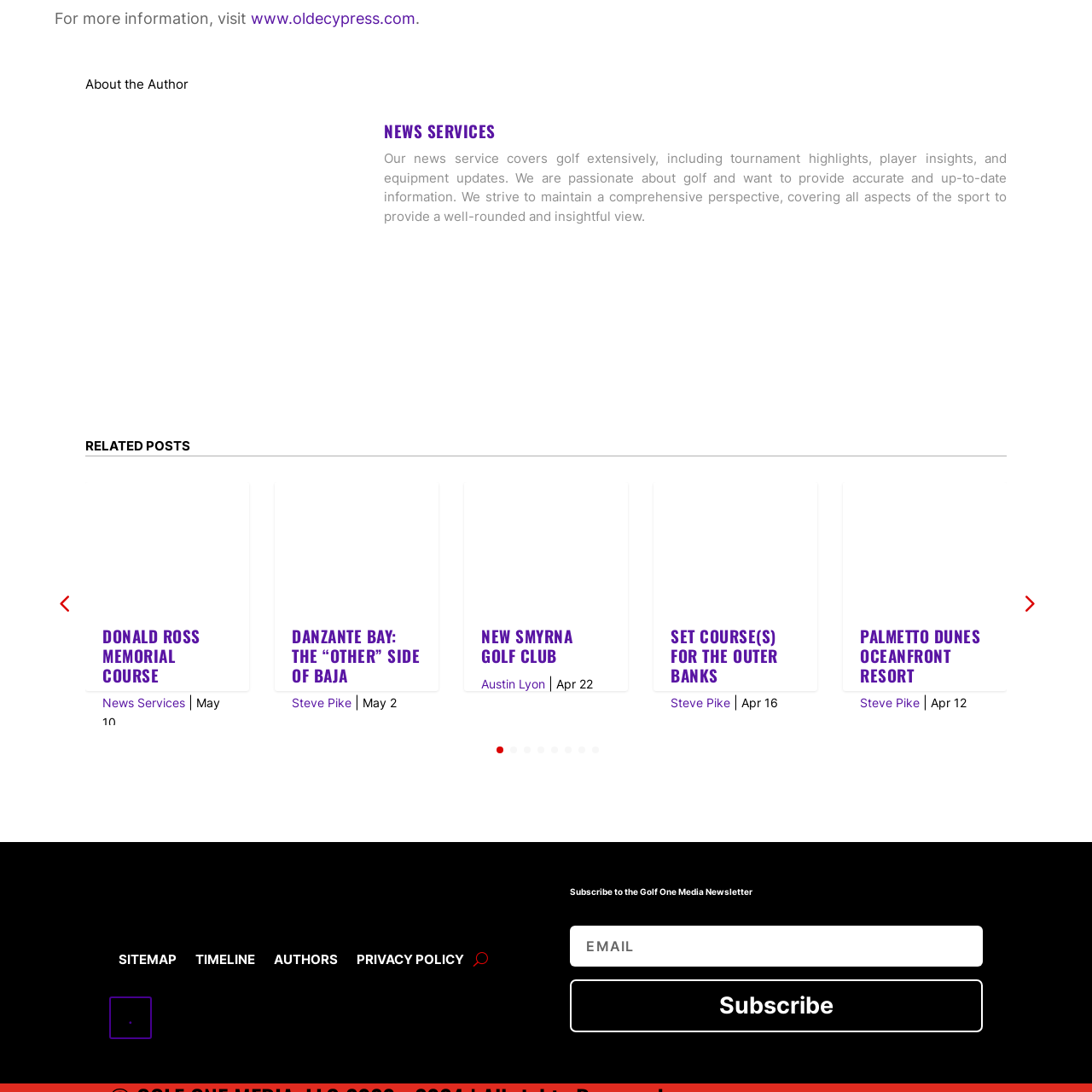Direct your attention to the image enclosed by the red boundary, What can the image serve as? 
Answer concisely using a single word or phrase.

A visual gateway to learning more